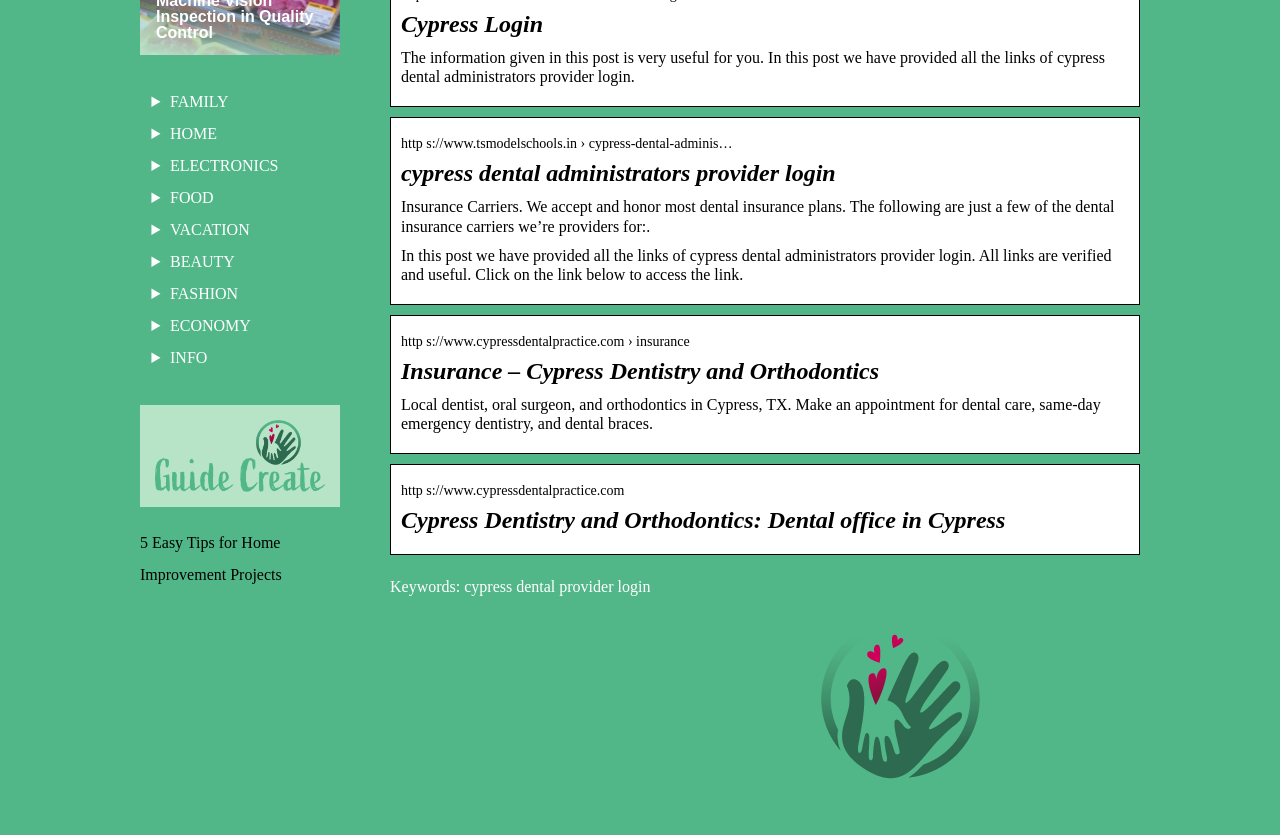What is the focus of the text below the heading 'Insurance – Cypress Dentistry and Orthodontics'?
Answer the question with a detailed explanation, including all necessary information.

The text below the heading 'Insurance – Cypress Dentistry and Orthodontics' lists various dental insurance carriers that Cypress Dentistry and Orthodontics accepts and honors.